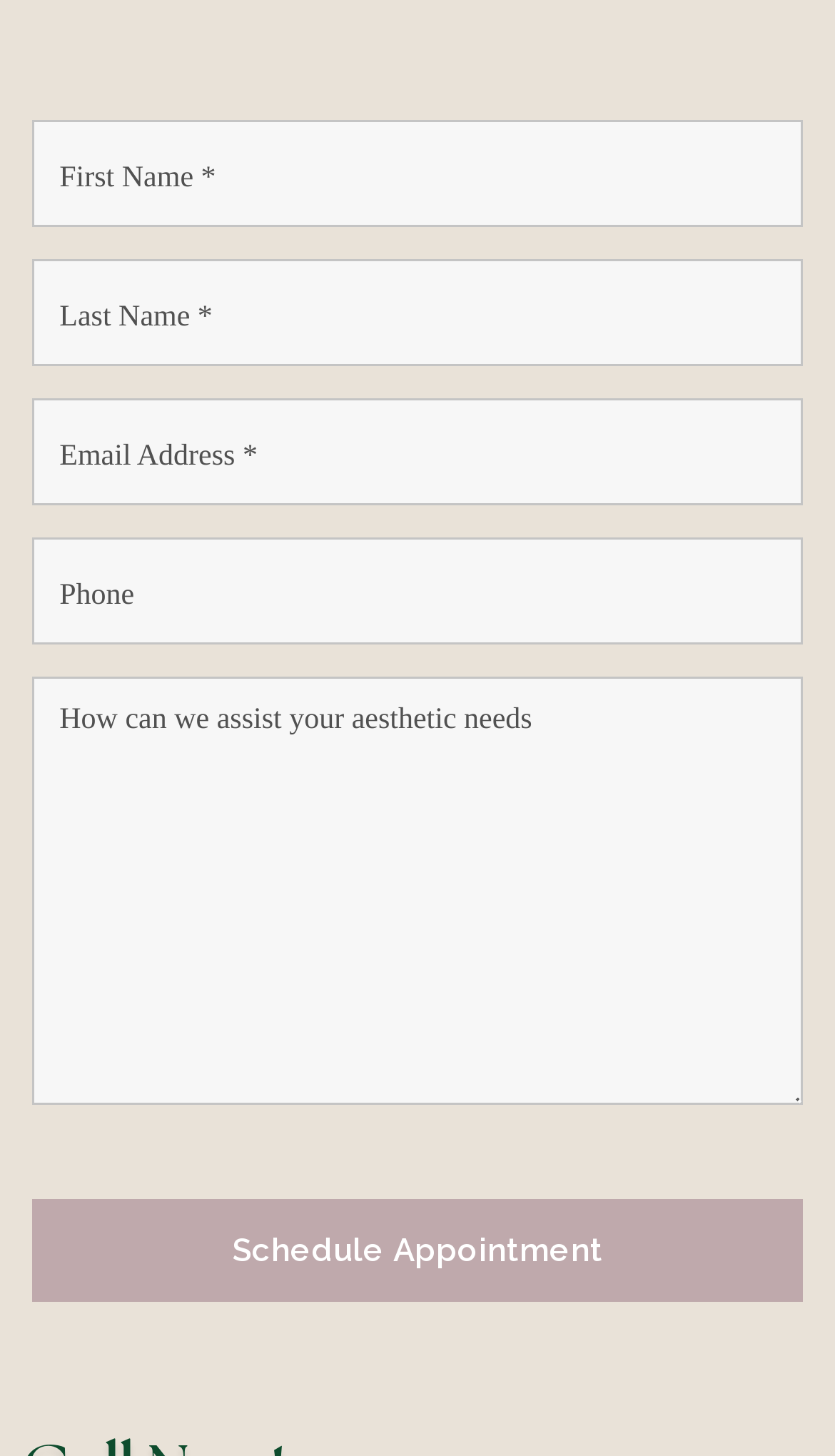Respond with a single word or phrase to the following question: How many form elements are there?

6